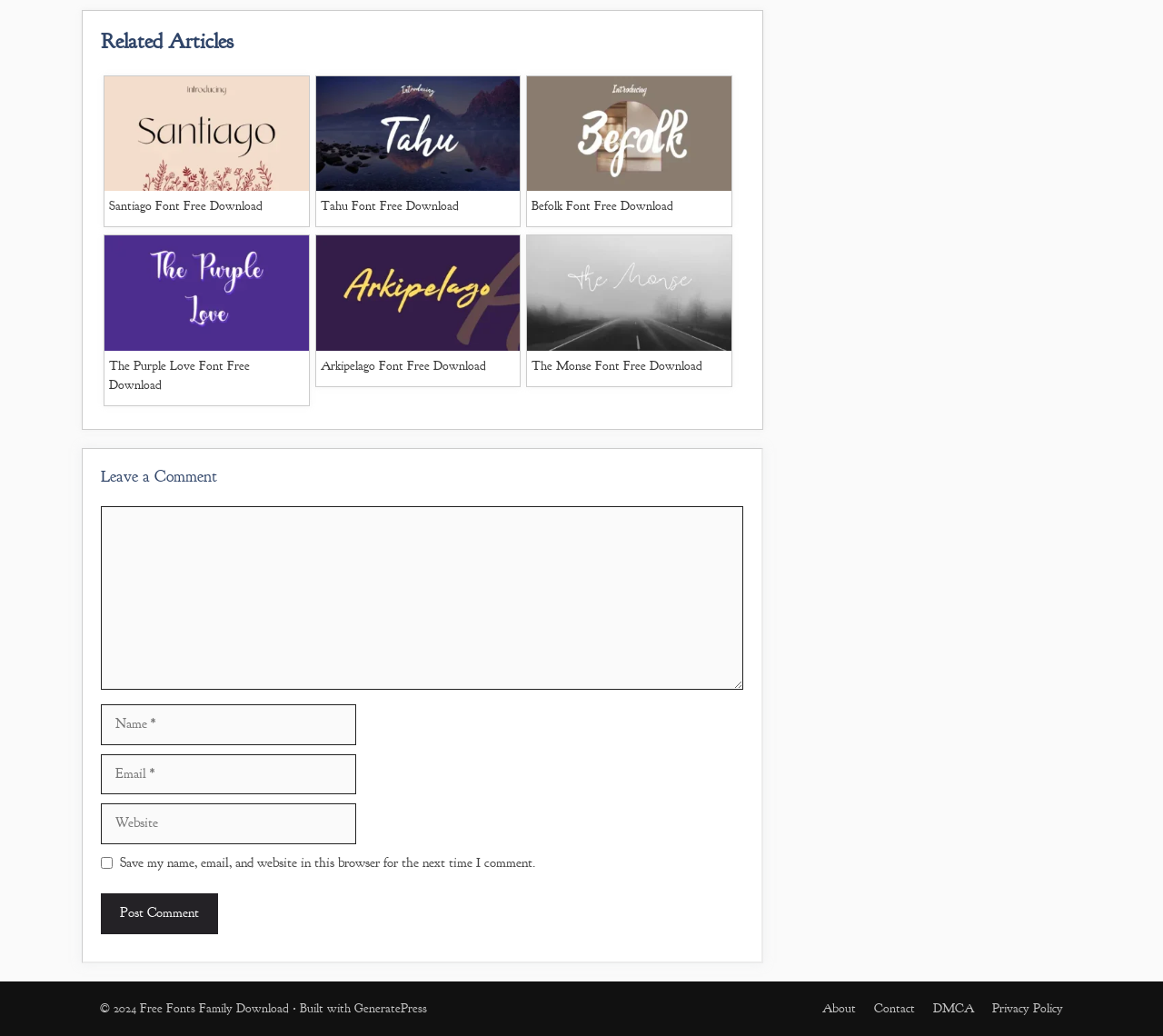What is the purpose of the website?
Refer to the image and provide a one-word or short phrase answer.

Download free fonts